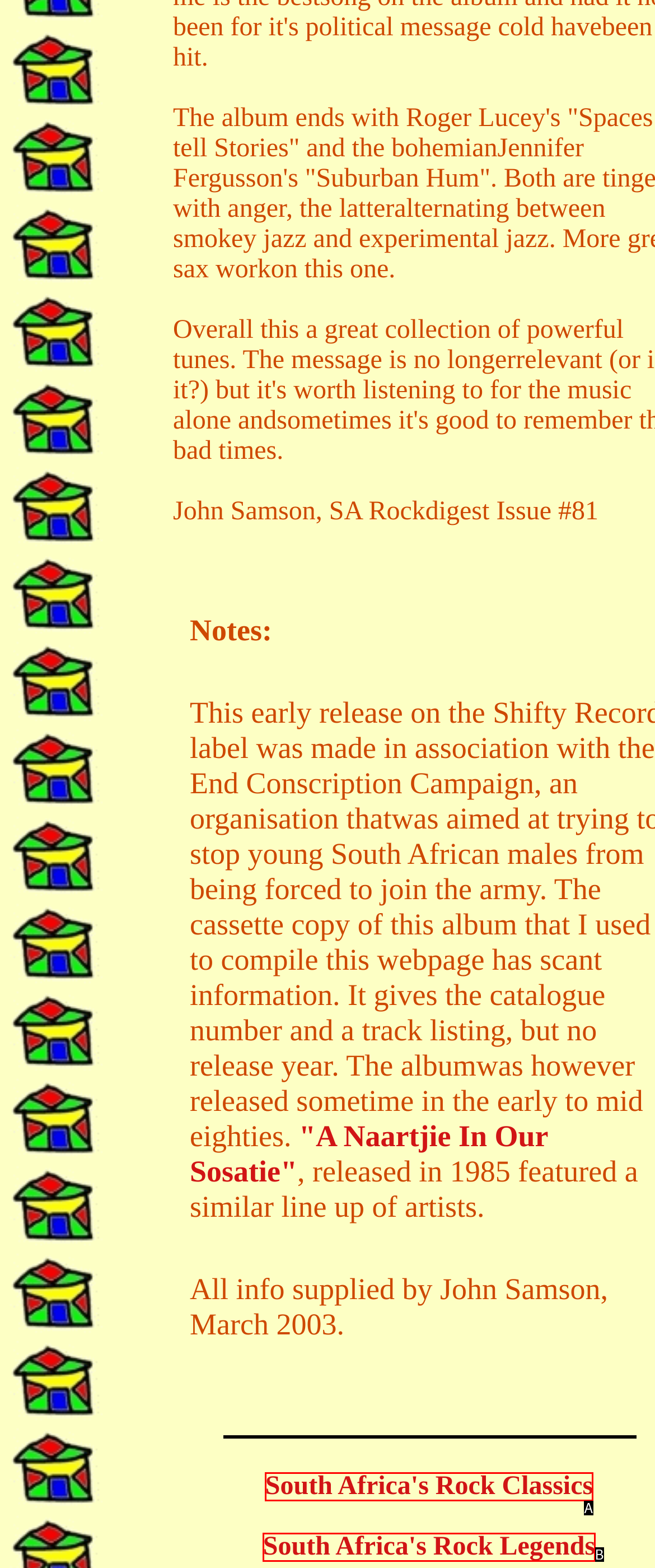Find the option that fits the given description: South Africa's Rock Legends
Answer with the letter representing the correct choice directly.

B